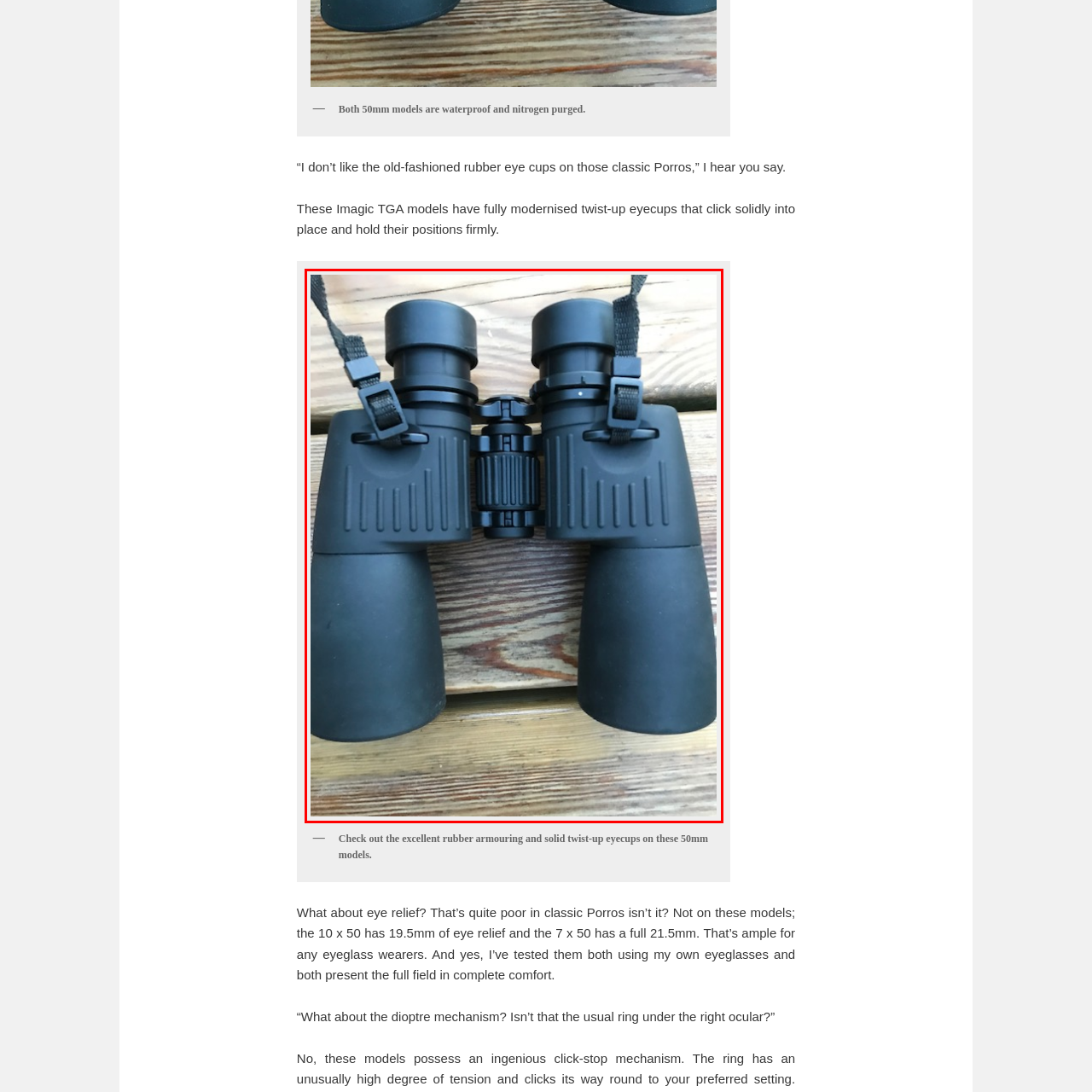Observe the image inside the red bounding box and respond to the question with a single word or phrase:
What is the benefit of twist-up eyecups?

Easy adjustment for comfort